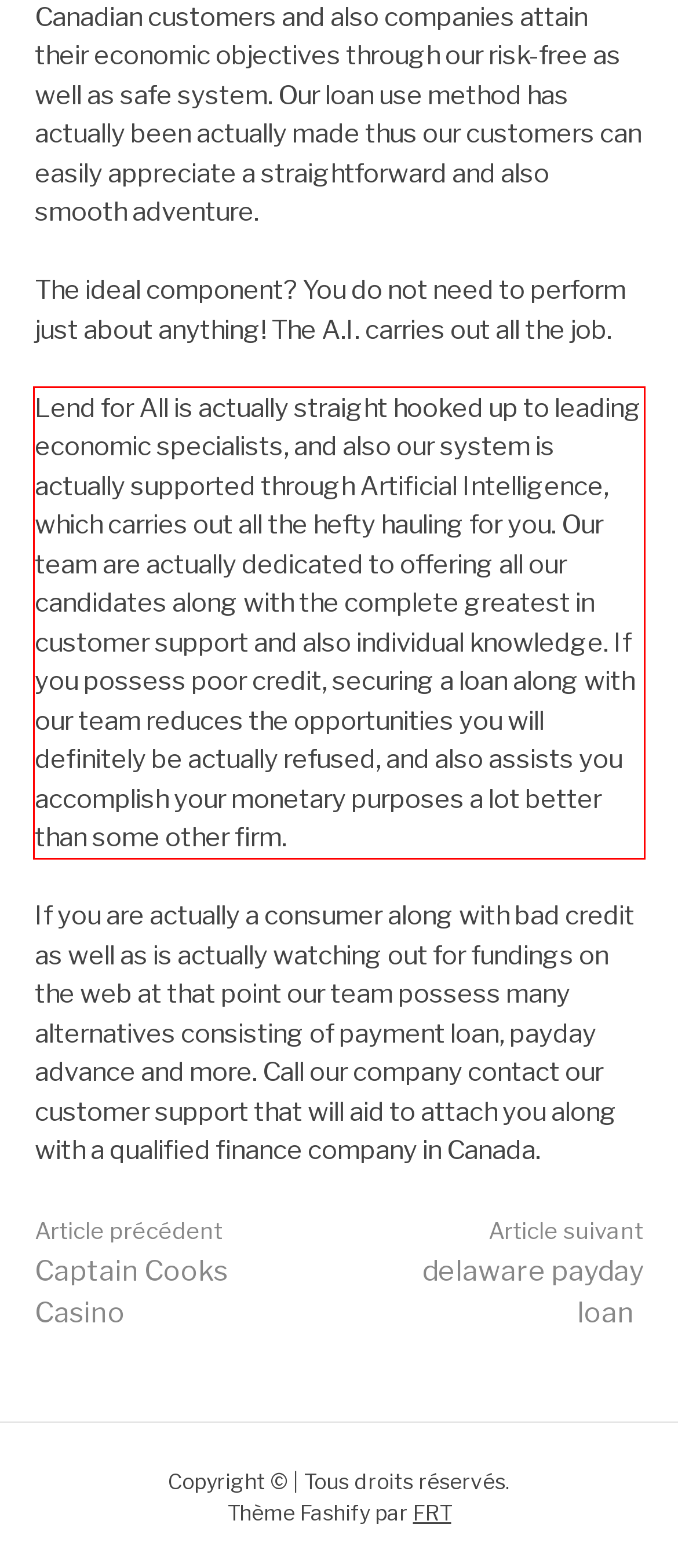Analyze the red bounding box in the provided webpage screenshot and generate the text content contained within.

Lend for All is actually straight hooked up to leading economic specialists, and also our system is actually supported through Artificial Intelligence, which carries out all the hefty hauling for you. Our team are actually dedicated to offering all our candidates along with the complete greatest in customer support and also individual knowledge. If you possess poor credit, securing a loan along with our team reduces the opportunities you will definitely be actually refused, and also assists you accomplish your monetary purposes a lot better than some other firm.